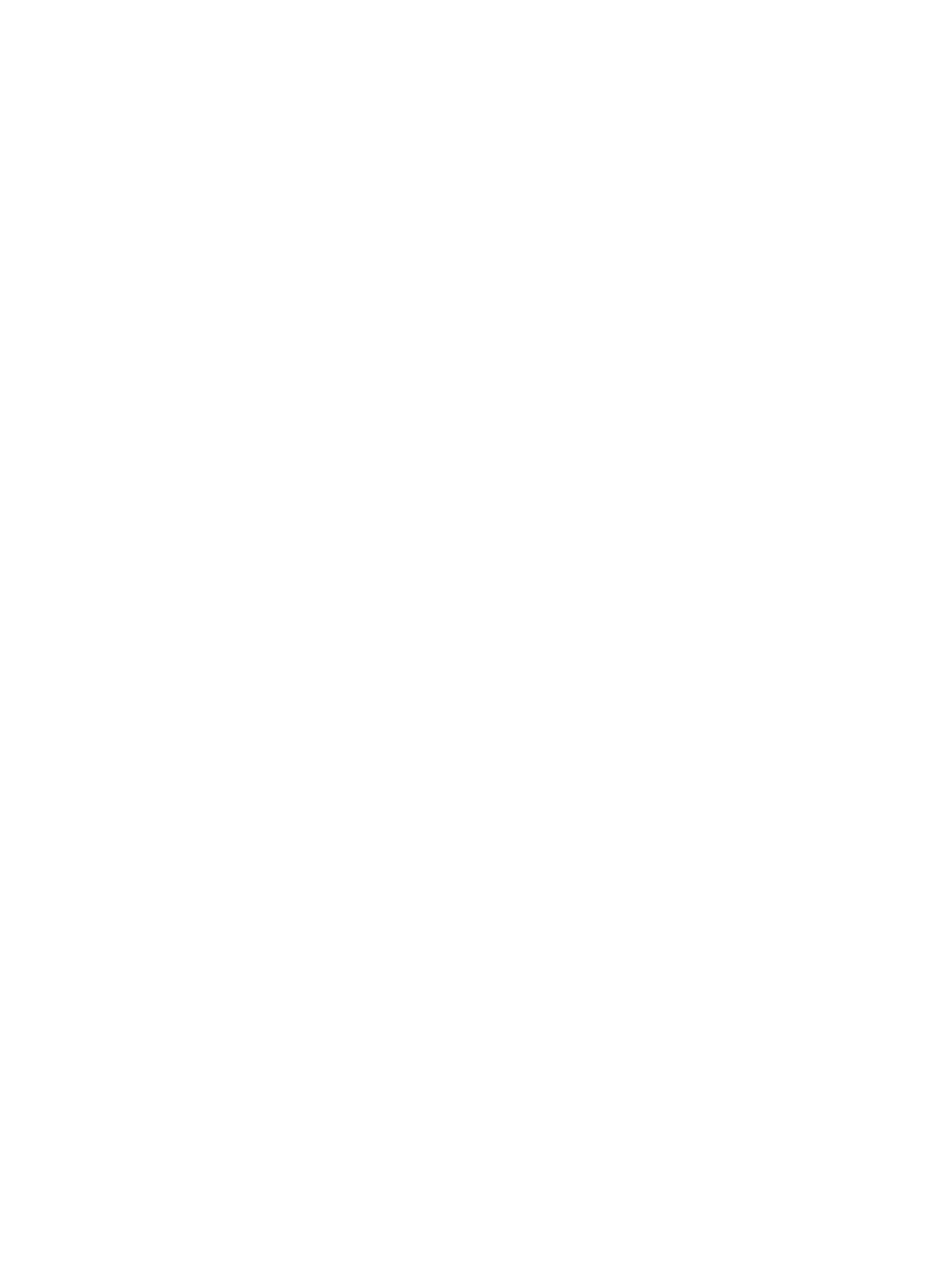Identify the bounding box coordinates necessary to click and complete the given instruction: "Click the Contact us link".

[0.199, 0.636, 0.253, 0.646]